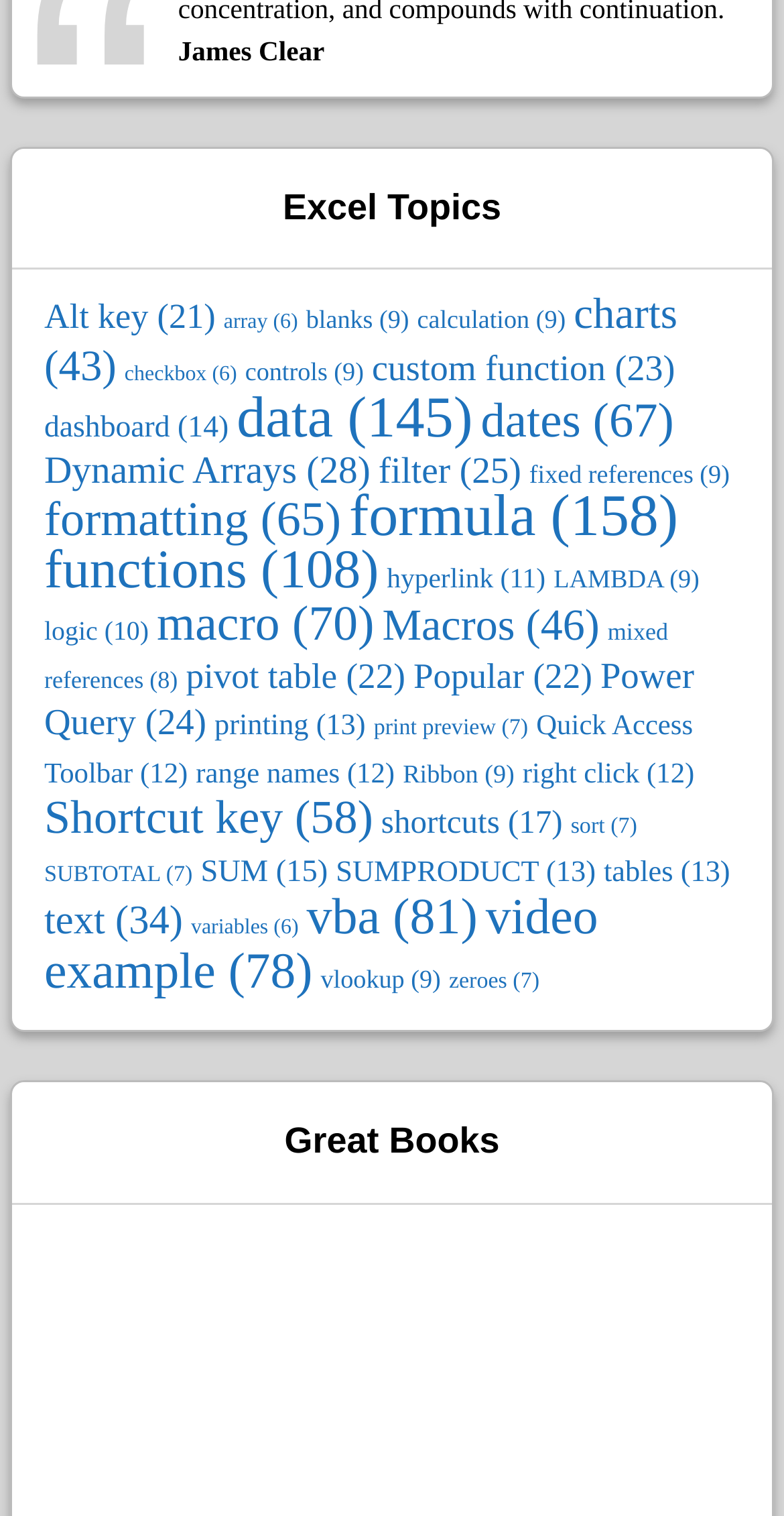Find the bounding box coordinates of the element you need to click on to perform this action: 'Explore 'formula''. The coordinates should be represented by four float values between 0 and 1, in the format [left, top, right, bottom].

[0.445, 0.32, 0.865, 0.363]